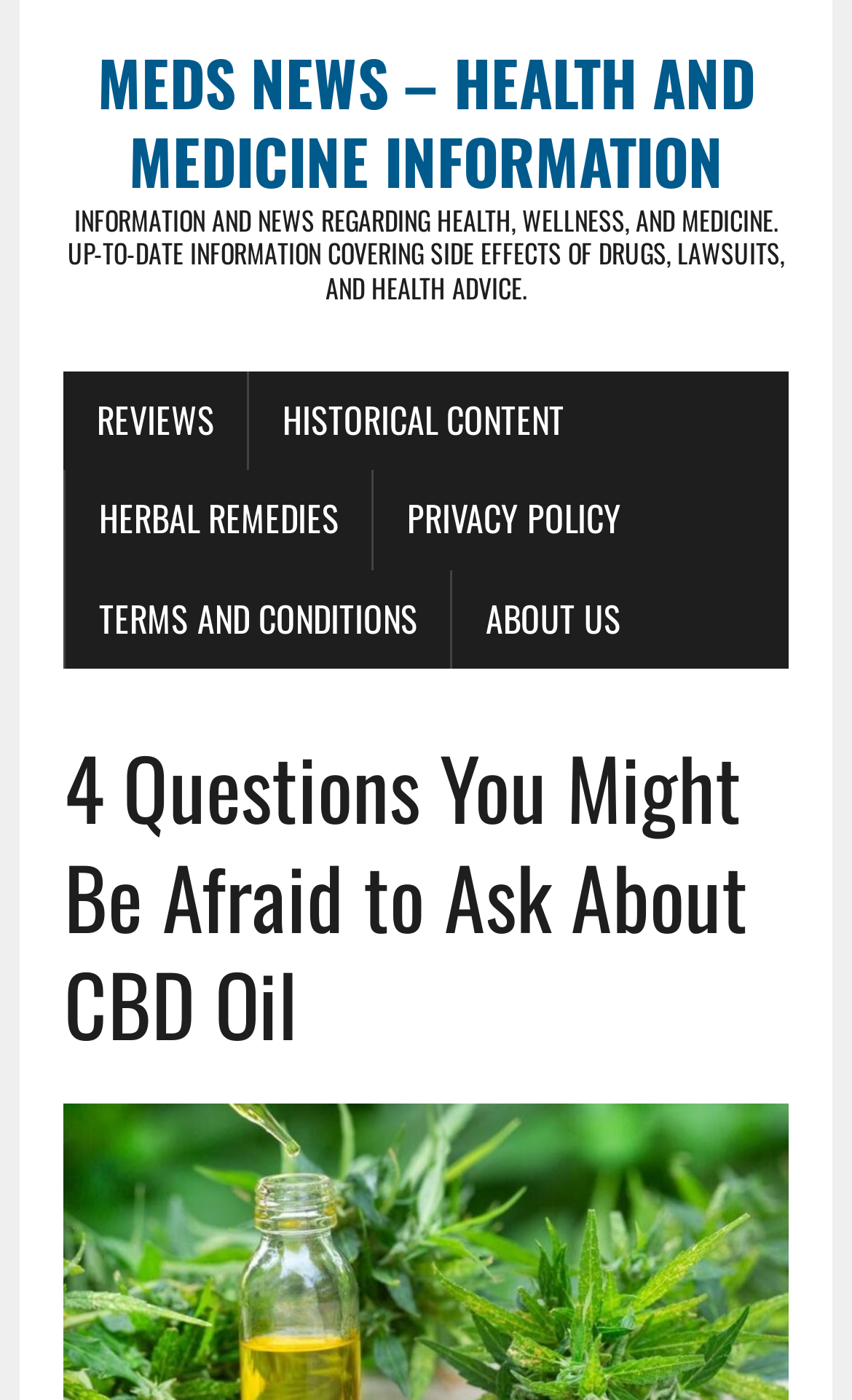What is the name of the website?
Refer to the image and provide a thorough answer to the question.

The name of the website can be found at the top of the webpage, where it says 'MEDS NEWS – HEALTH AND MEDICINE INFORMATION' in a static text element.